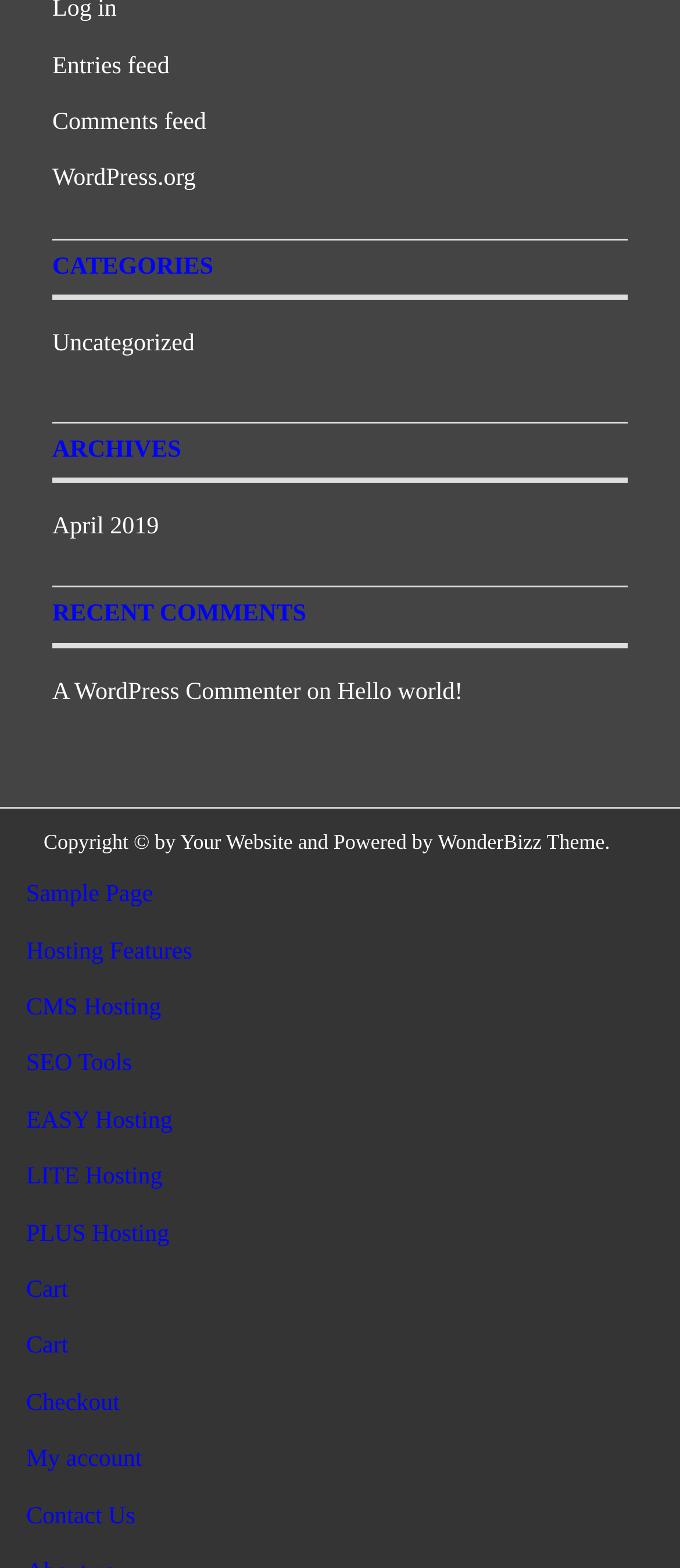What is the name of the theme used by the website?
Could you answer the question with a detailed and thorough explanation?

I determined the answer by looking at the copyright information at the bottom of the webpage, which mentions 'Powered by WonderBizz Theme'.